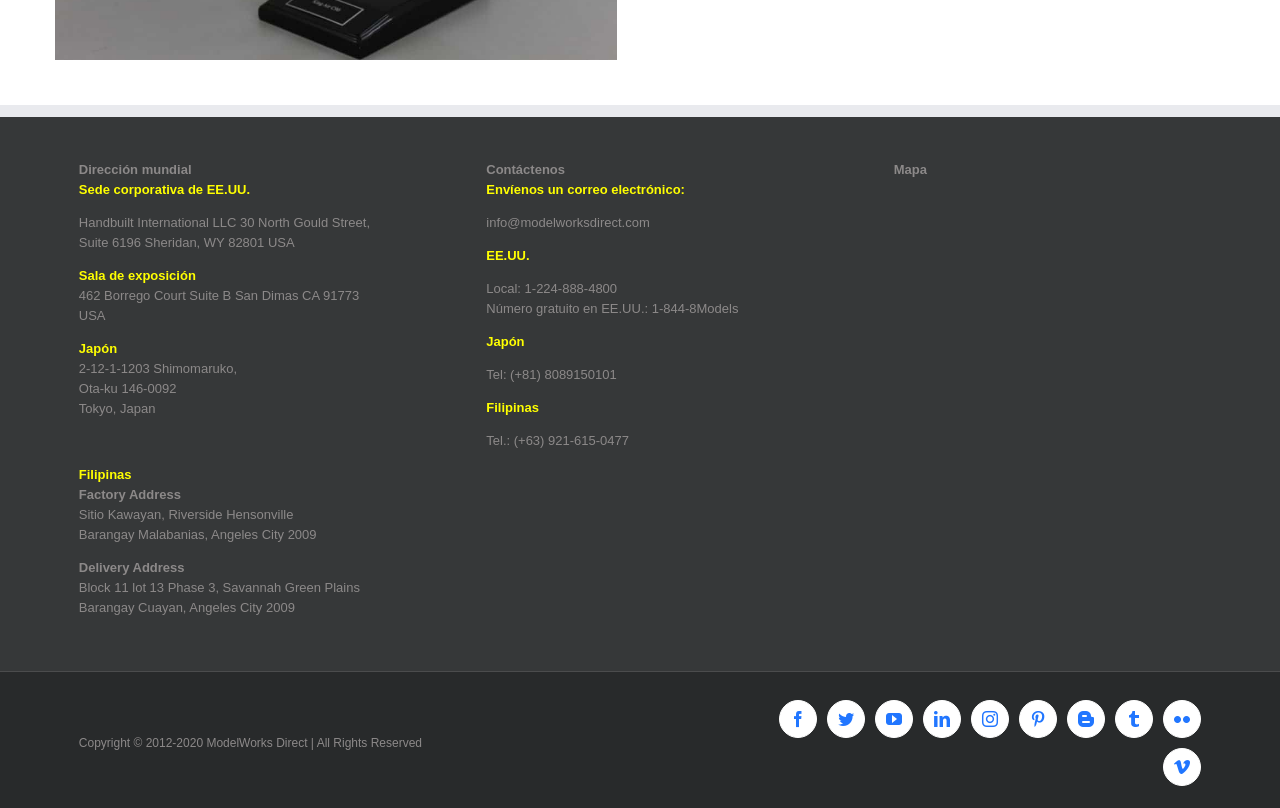Please locate the bounding box coordinates of the region I need to click to follow this instruction: "Contact us via email".

[0.38, 0.266, 0.508, 0.285]